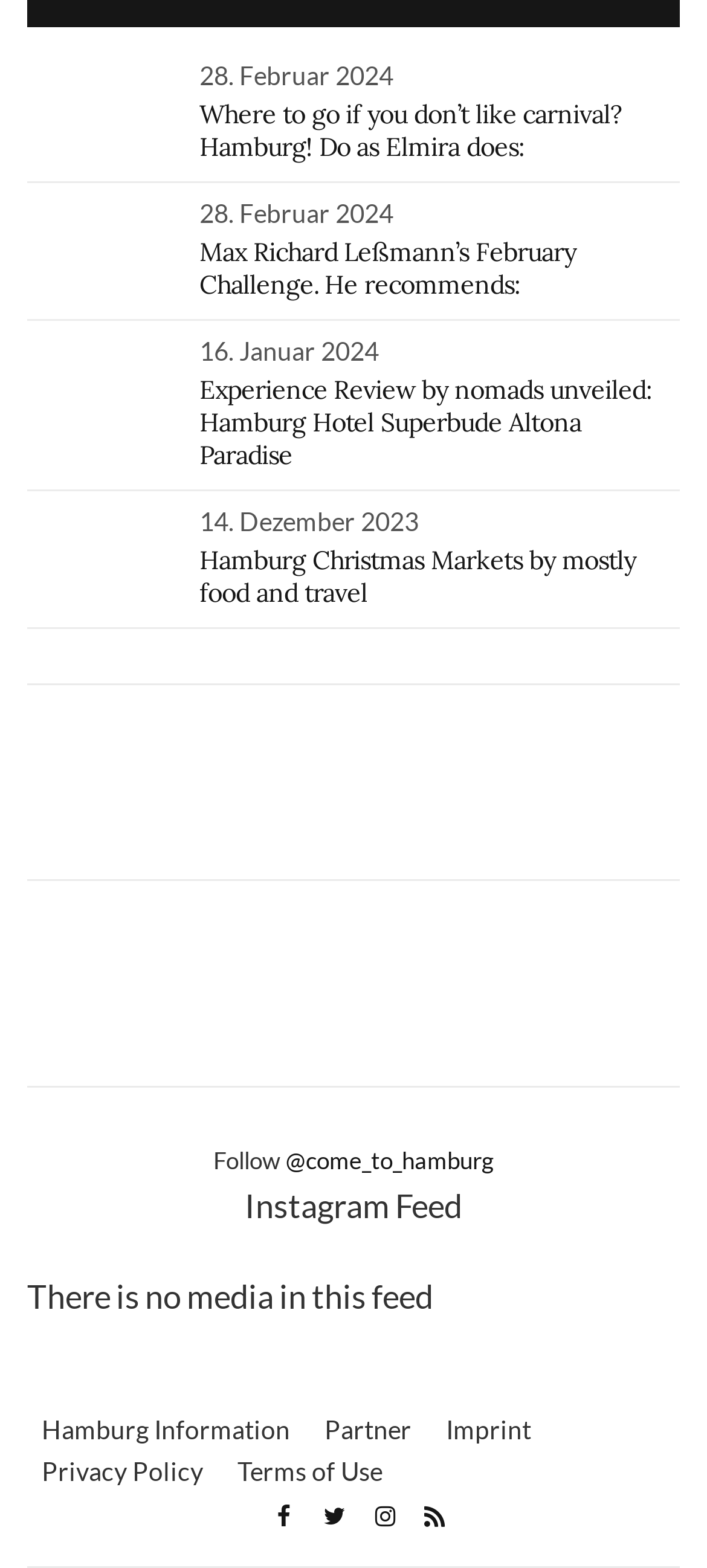How many links are in the footer section?
Relying on the image, give a concise answer in one word or a brief phrase.

6